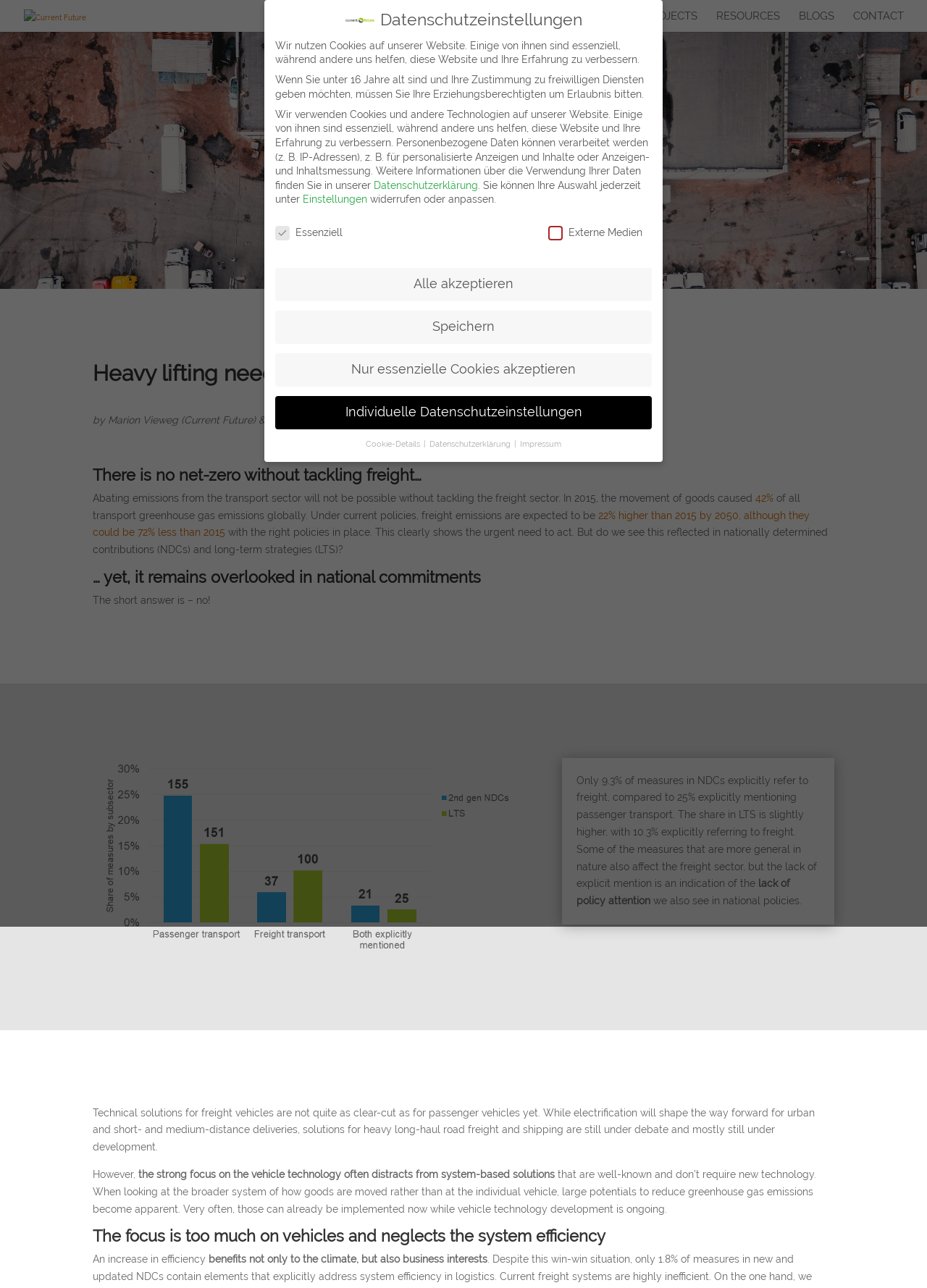What percentage of measures in NDCs explicitly refer to freight?
Look at the image and respond with a one-word or short phrase answer.

9.3%